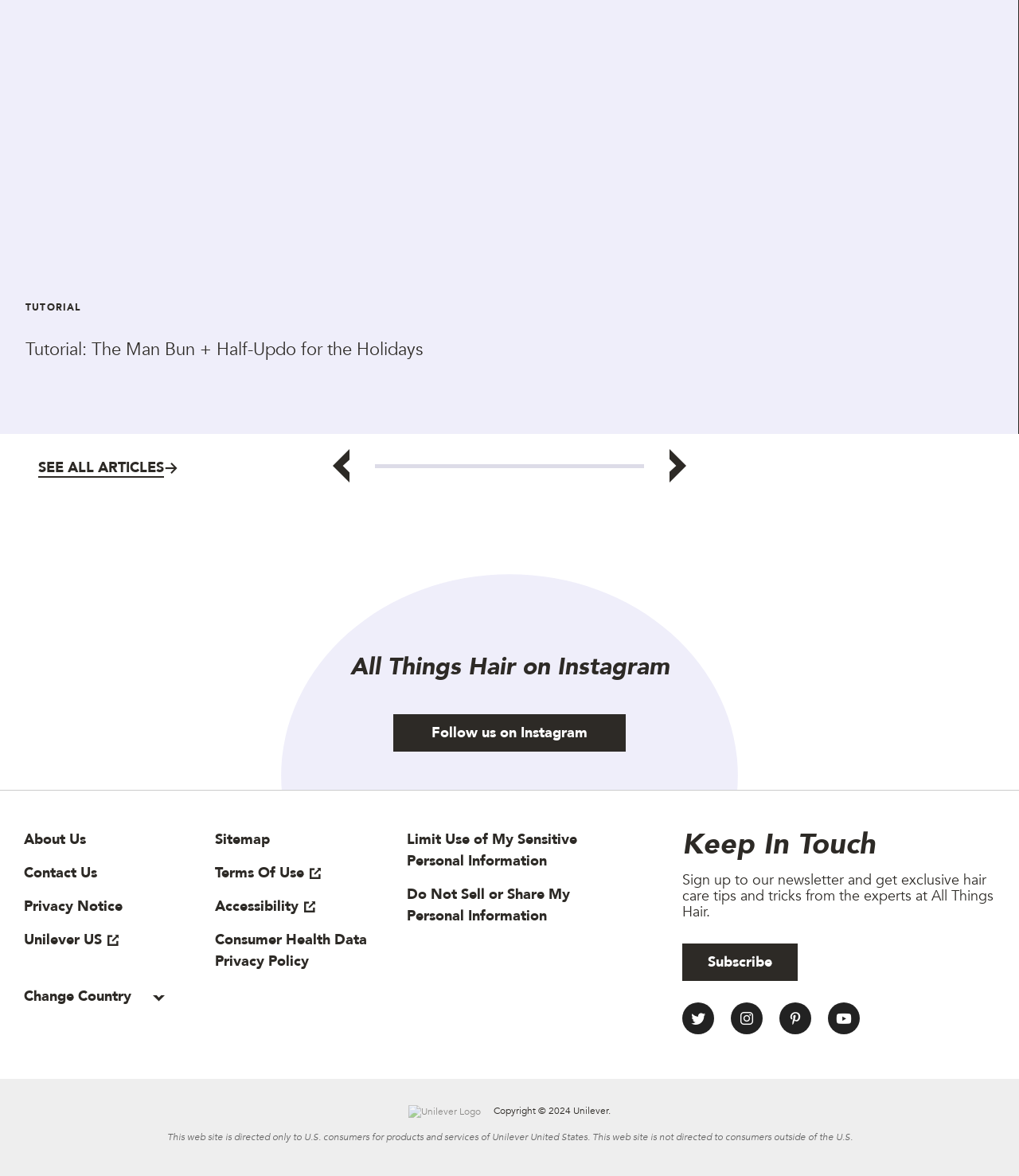Please find the bounding box coordinates of the element that must be clicked to perform the given instruction: "Read the tutorial on the Man Bun + Half-Updo for the Holidays". The coordinates should be four float numbers from 0 to 1, i.e., [left, top, right, bottom].

[0.025, 0.287, 0.415, 0.308]